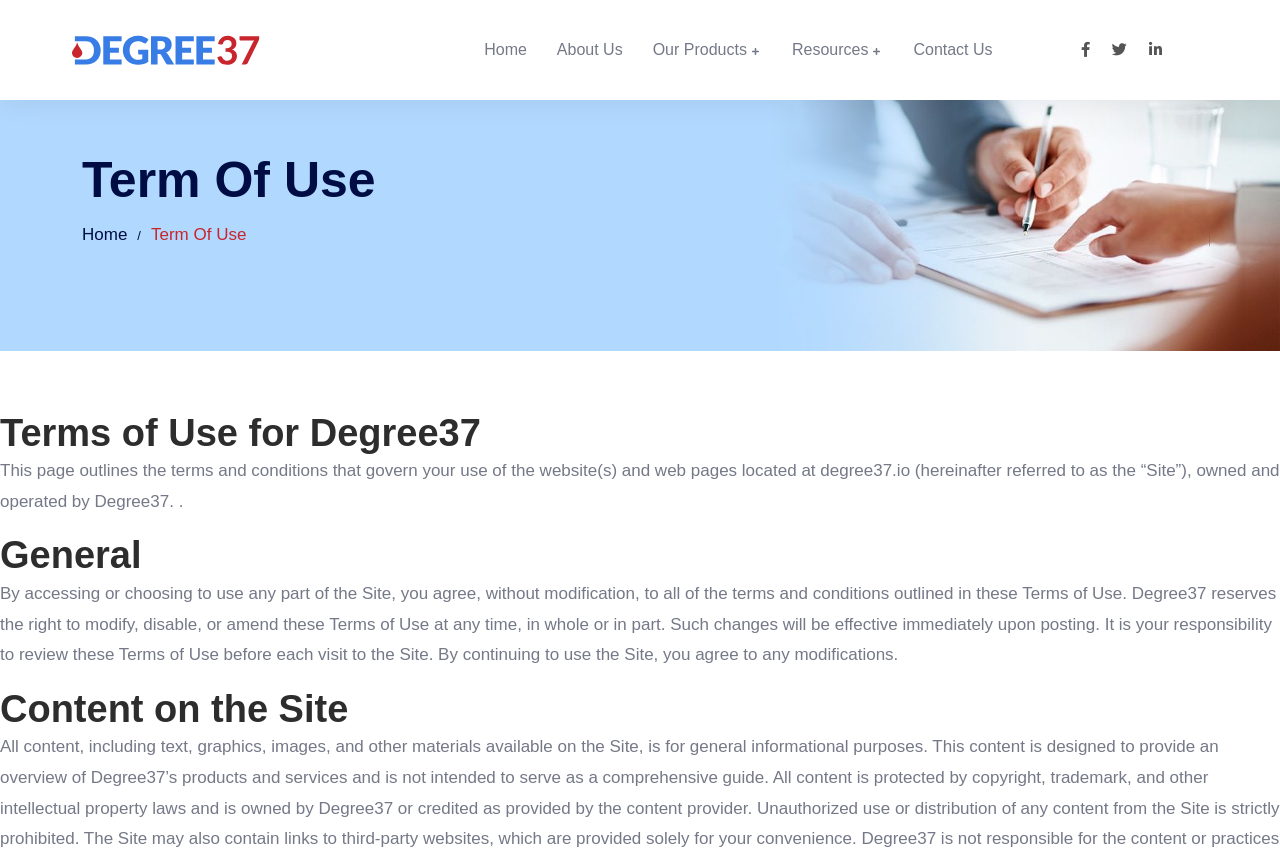Please find the bounding box coordinates in the format (top-left x, top-left y, bottom-right x, bottom-right y) for the given element description. Ensure the coordinates are floating point numbers between 0 and 1. Description: download ibis paint for android

None